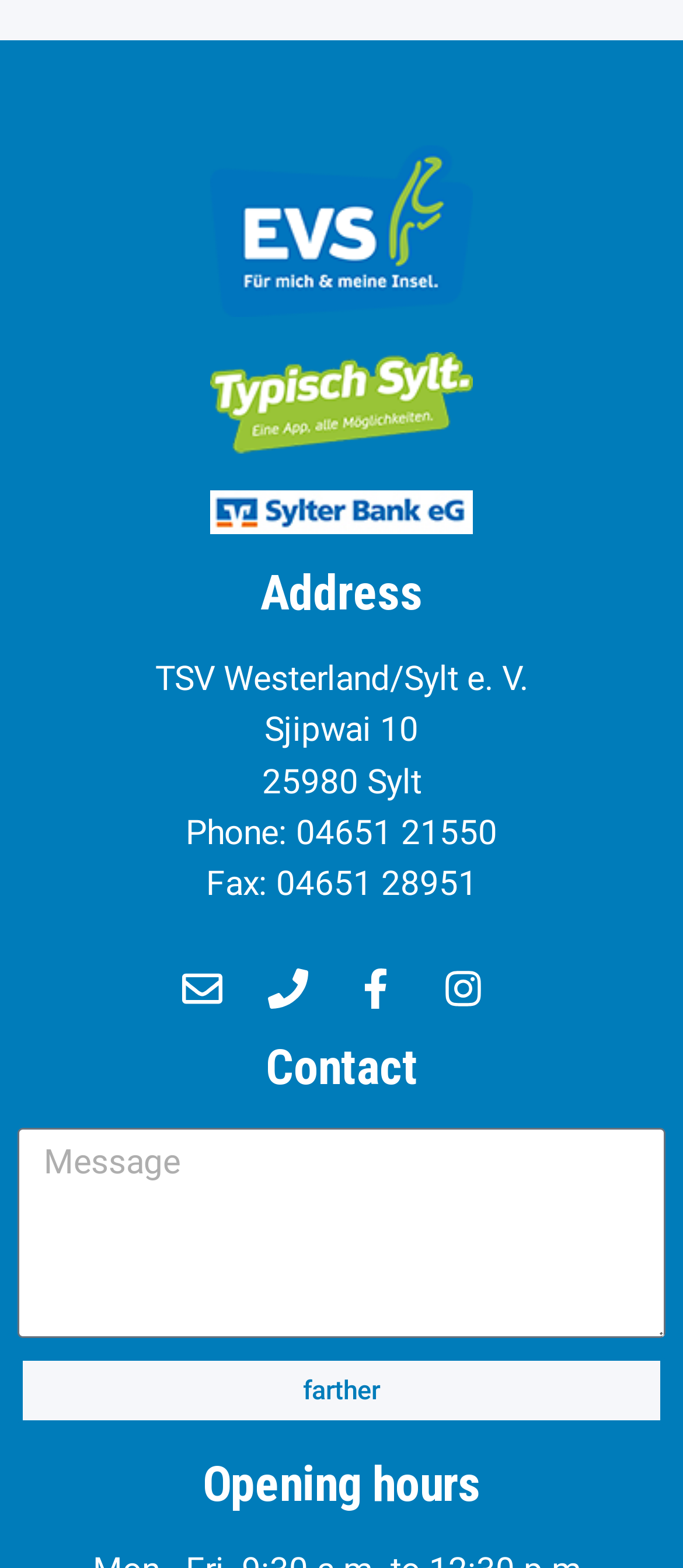What is the phone number of the organization?
Refer to the image and give a detailed response to the question.

The phone number of the organization can be found in the StaticText element with the text 'Phone: 04651 21550' which is located in the middle of the webpage, below the address.